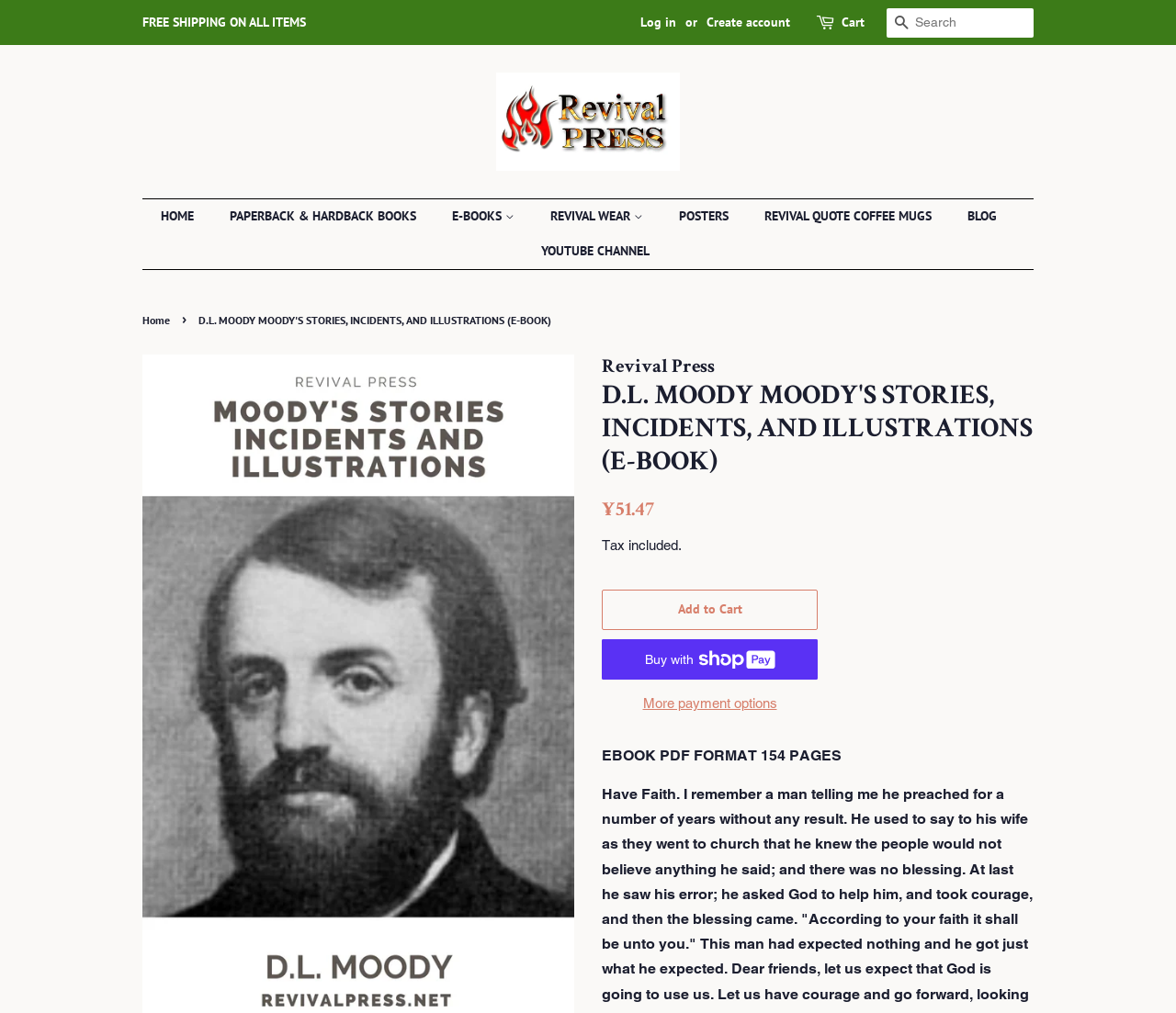Select the bounding box coordinates of the element I need to click to carry out the following instruction: "Buy D.L. Moody's e-book now".

[0.512, 0.582, 0.695, 0.622]